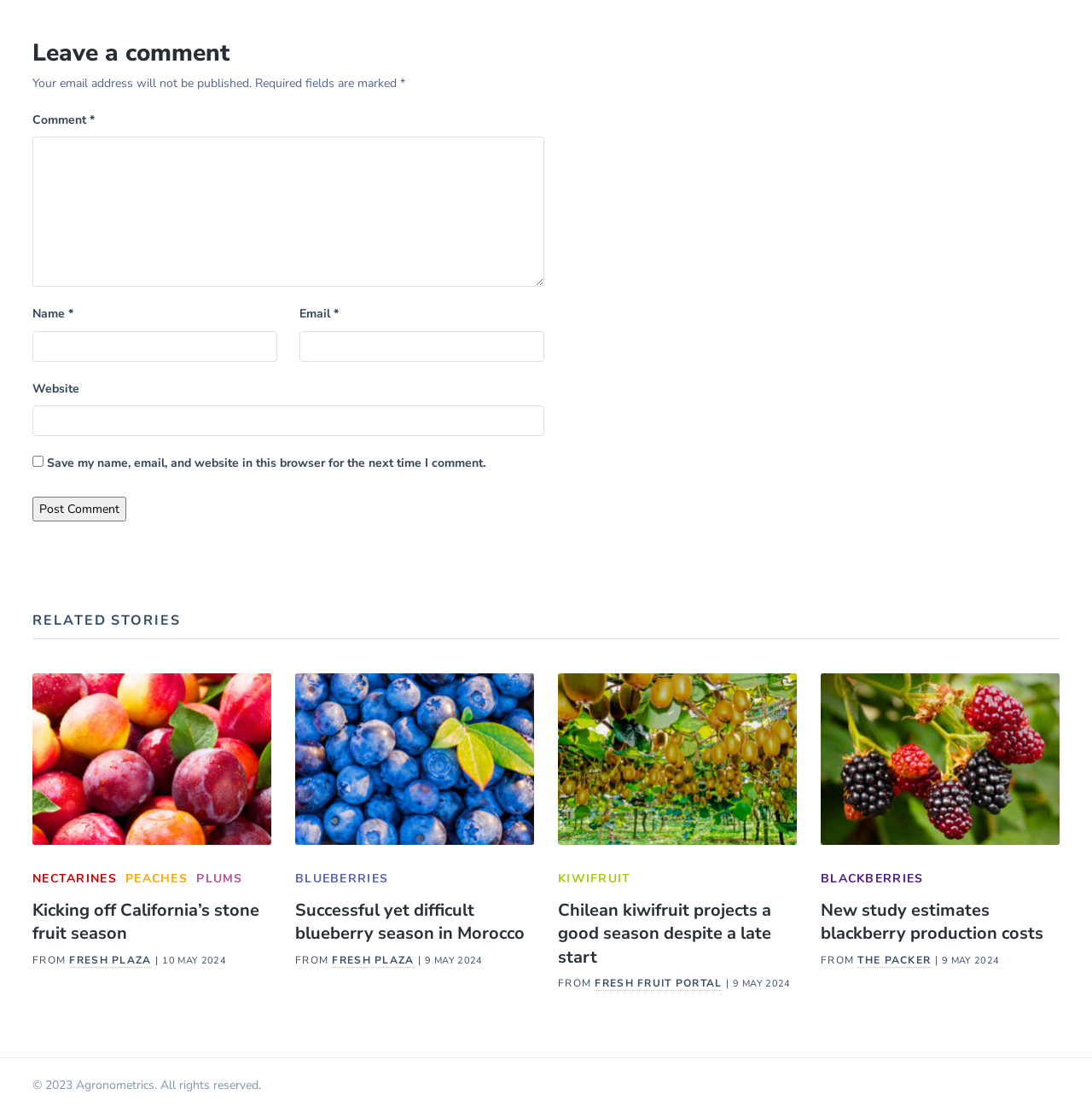How many related stories are there?
Answer the question with a single word or phrase by looking at the picture.

4